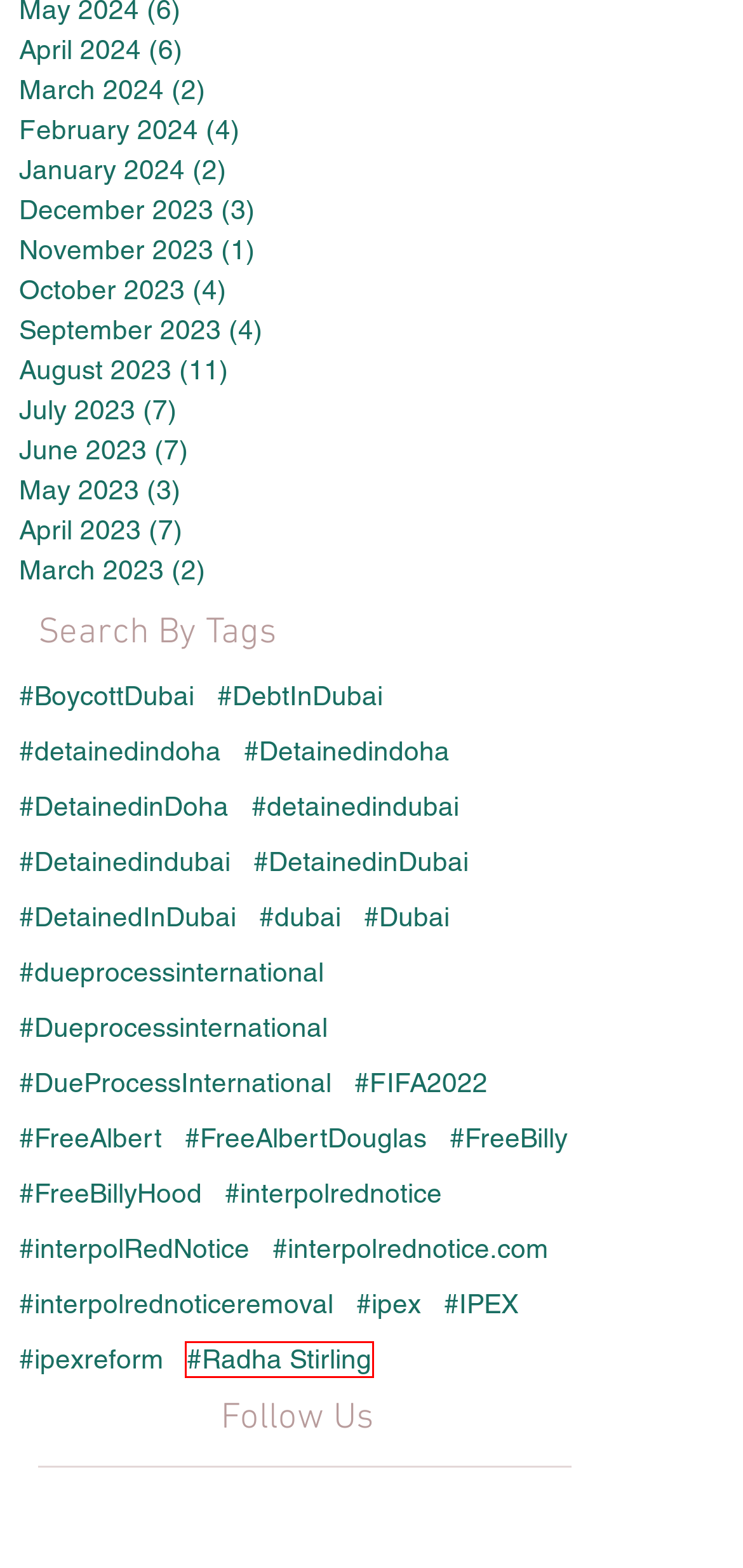You are presented with a screenshot of a webpage that includes a red bounding box around an element. Determine which webpage description best matches the page that results from clicking the element within the red bounding box. Here are the candidates:
A. #dubai | Radha Stirling
B. November - 2023
C. #interpolrednotice | Radha Stirling
D. #ipex | Radha Stirling
E. July - 2023
F. #DetainedInDubai | Radha Stirling
G. #DebtInDubai | Radha Stirling
H. #Radha Stirling | Radha Stirling

H